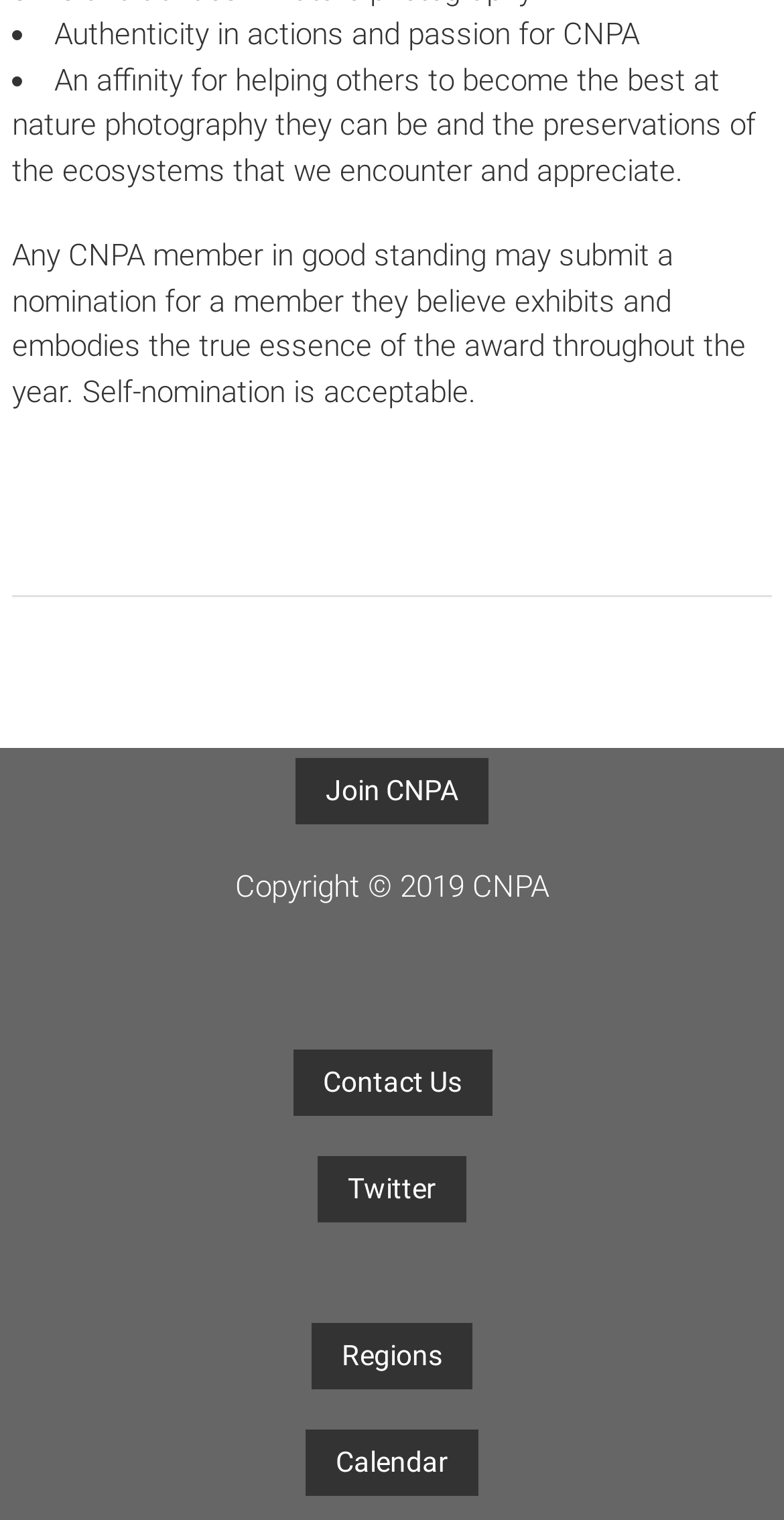Provide a thorough and detailed response to the question by examining the image: 
How many buttons are there in the complementary section?

In the complementary section, there are six buttons: 'Join CNPA', 'Contact Us', 'Twitter', 'Regions', and 'Calendar'. These buttons are located in three separate sections.